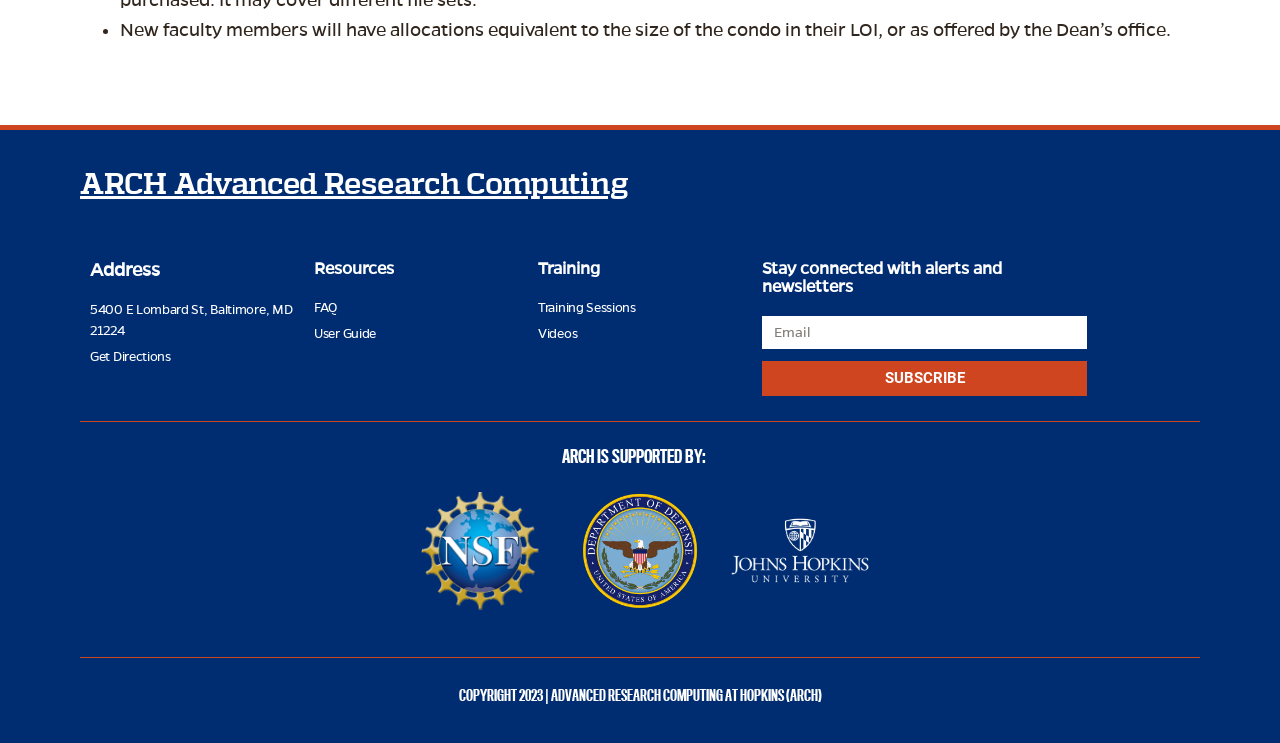Analyze the image and give a detailed response to the question:
How many logos are displayed at the bottom of the page?

I counted the number of logos at the bottom of the page, which are the NSF logo, DOD Seal, and JHU logo, and found that there are three logos in total.